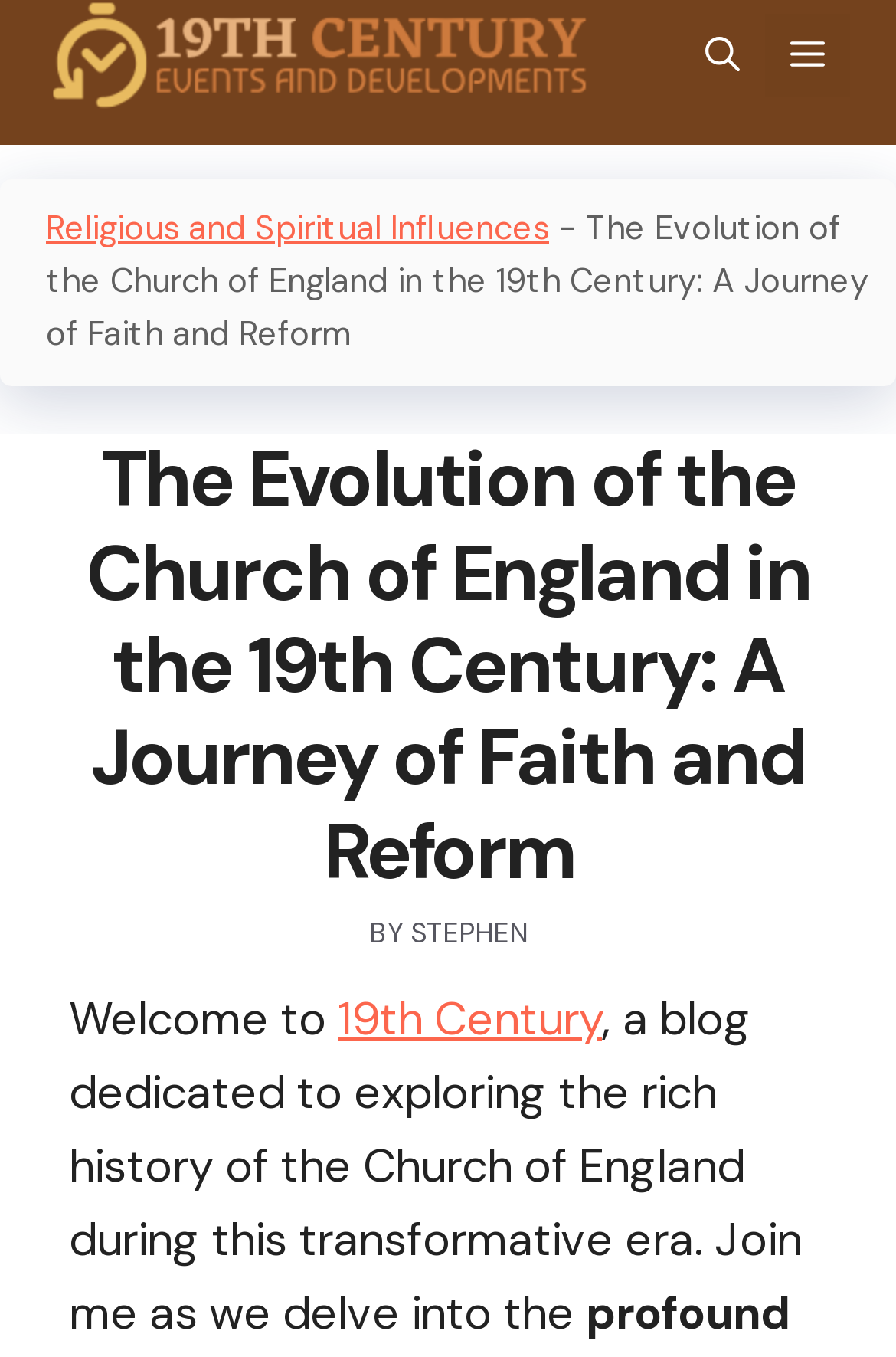Look at the image and give a detailed response to the following question: Who is the author of the blog?

I found the answer by examining the static text elements on the page. One of the elements contains the text 'BY STEPHEN', which implies that STEPHEN is the author of the blog.